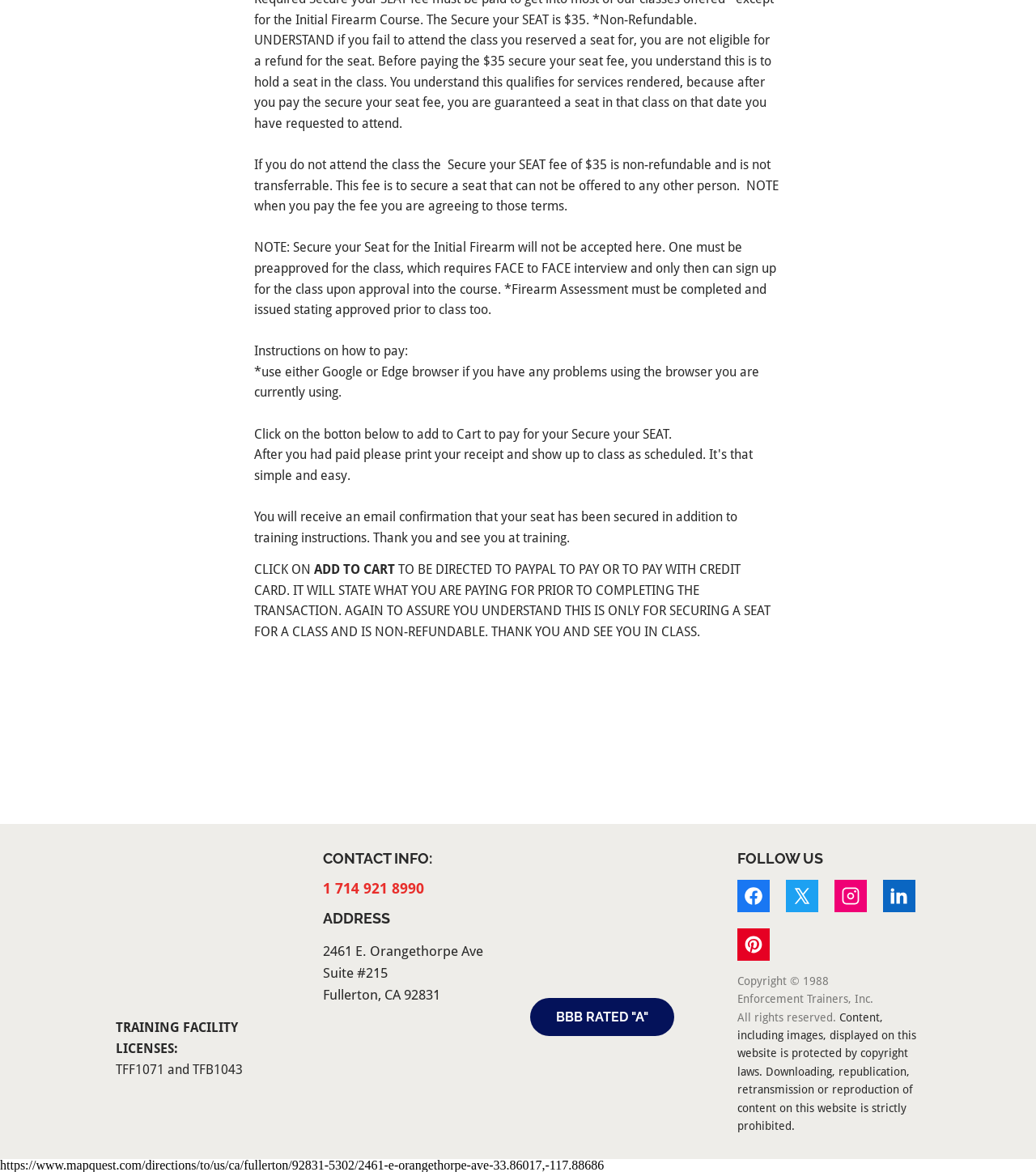Specify the bounding box coordinates (top-left x, top-left y, bottom-right x, bottom-right y) of the UI element in the screenshot that matches this description: 1 714 921 8990

[0.312, 0.751, 0.409, 0.766]